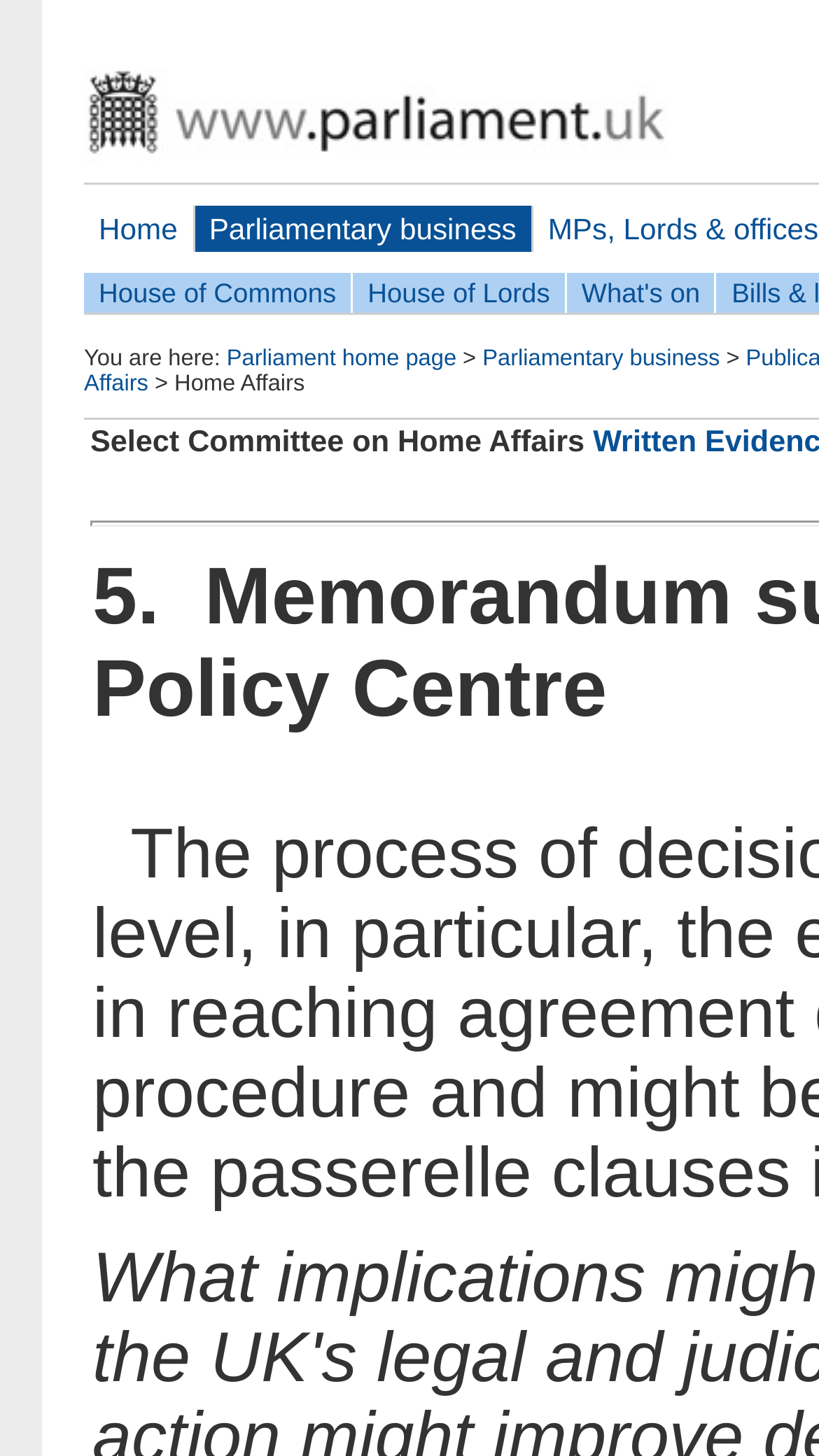What is the first link on the webpage?
Please use the visual content to give a single word or phrase answer.

Home